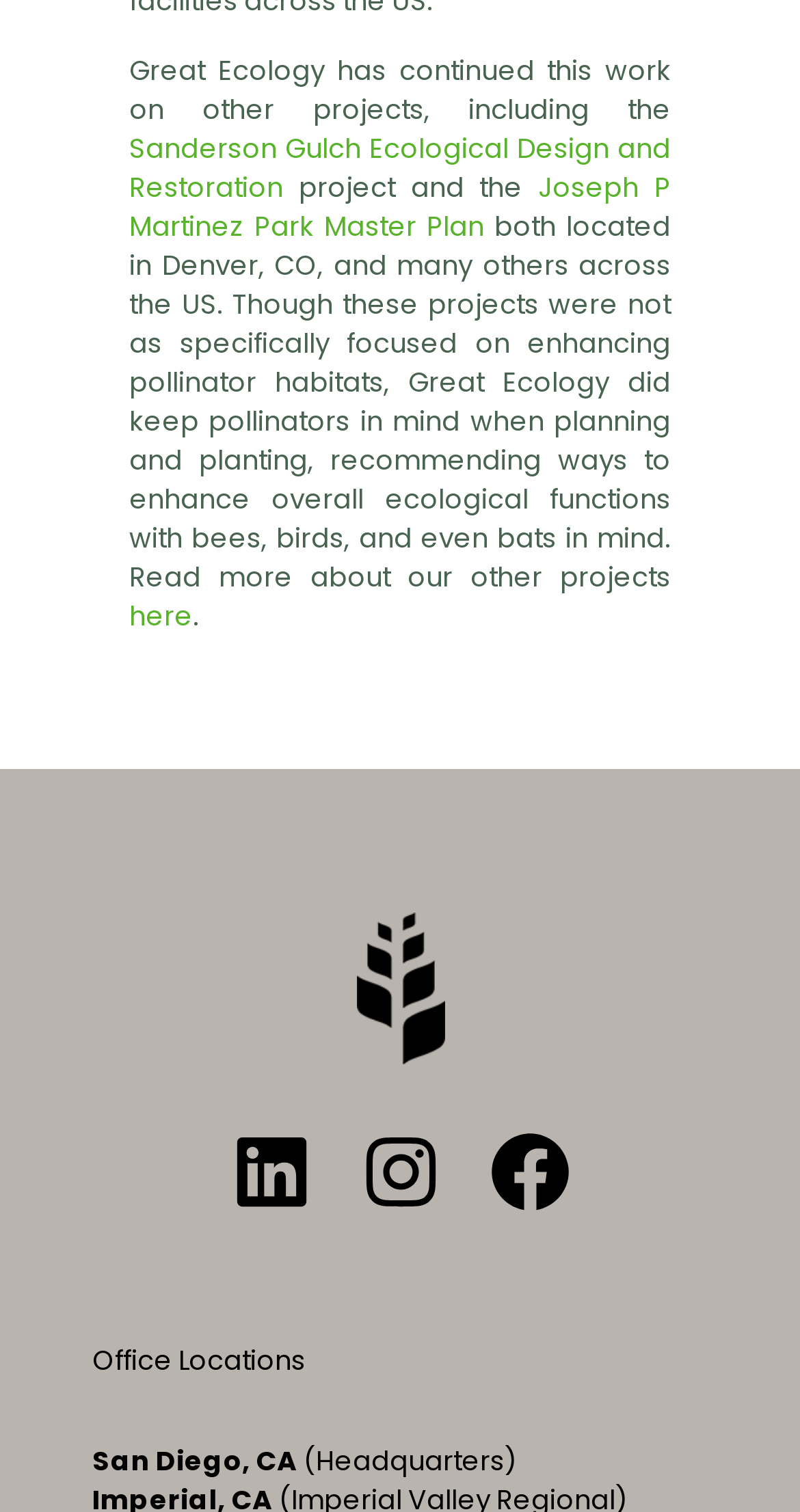Find the bounding box coordinates for the UI element whose description is: "LinkedIn". The coordinates should be four float numbers between 0 and 1, in the format [left, top, right, bottom].

[0.281, 0.745, 0.396, 0.806]